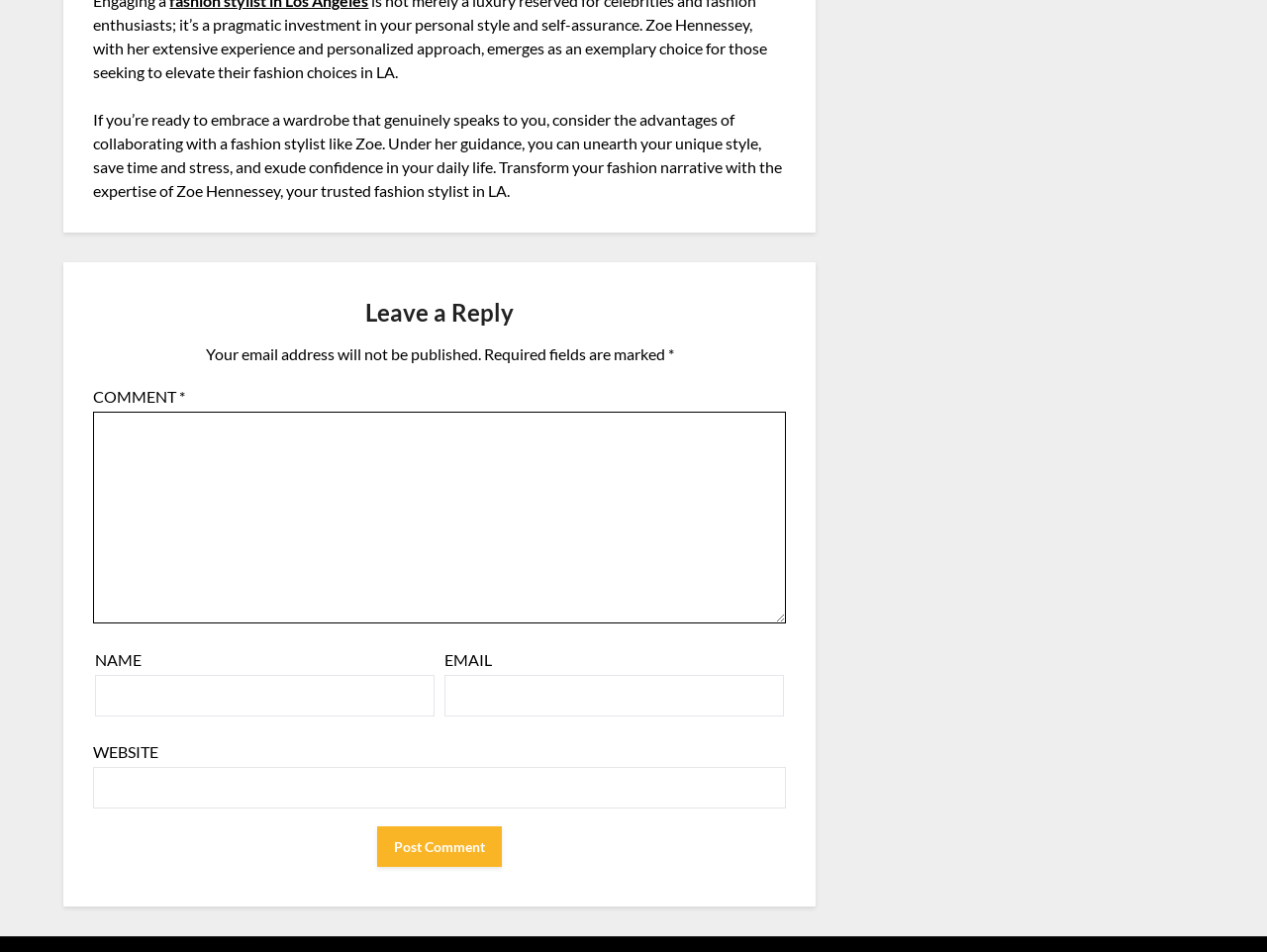For the element described, predict the bounding box coordinates as (top-left x, top-left y, bottom-right x, bottom-right y). All values should be between 0 and 1. Element description: luxury travel

None